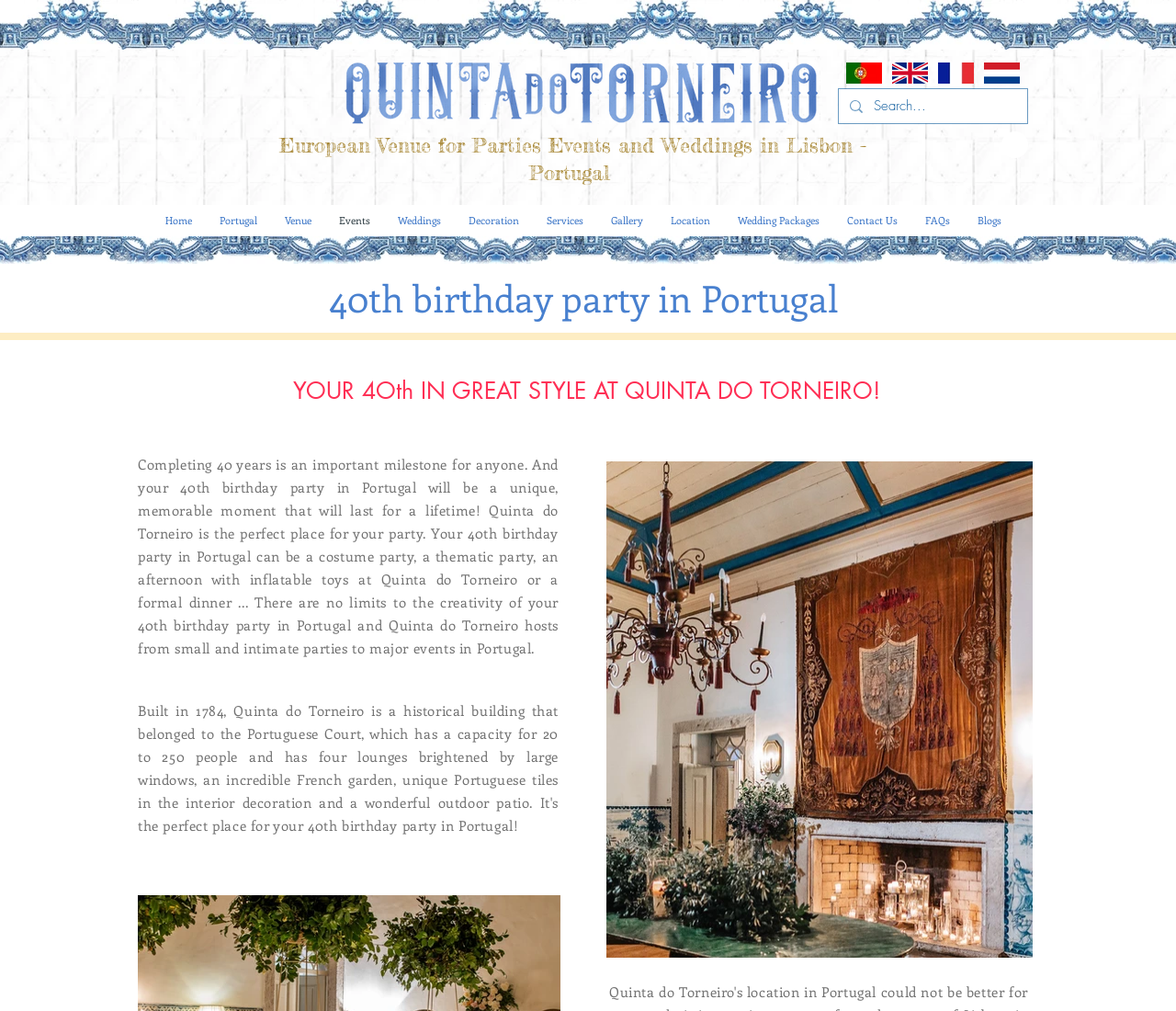Respond with a single word or phrase for the following question: 
What type of events can be hosted at Quinta do Torneiro?

Parties, events, and weddings